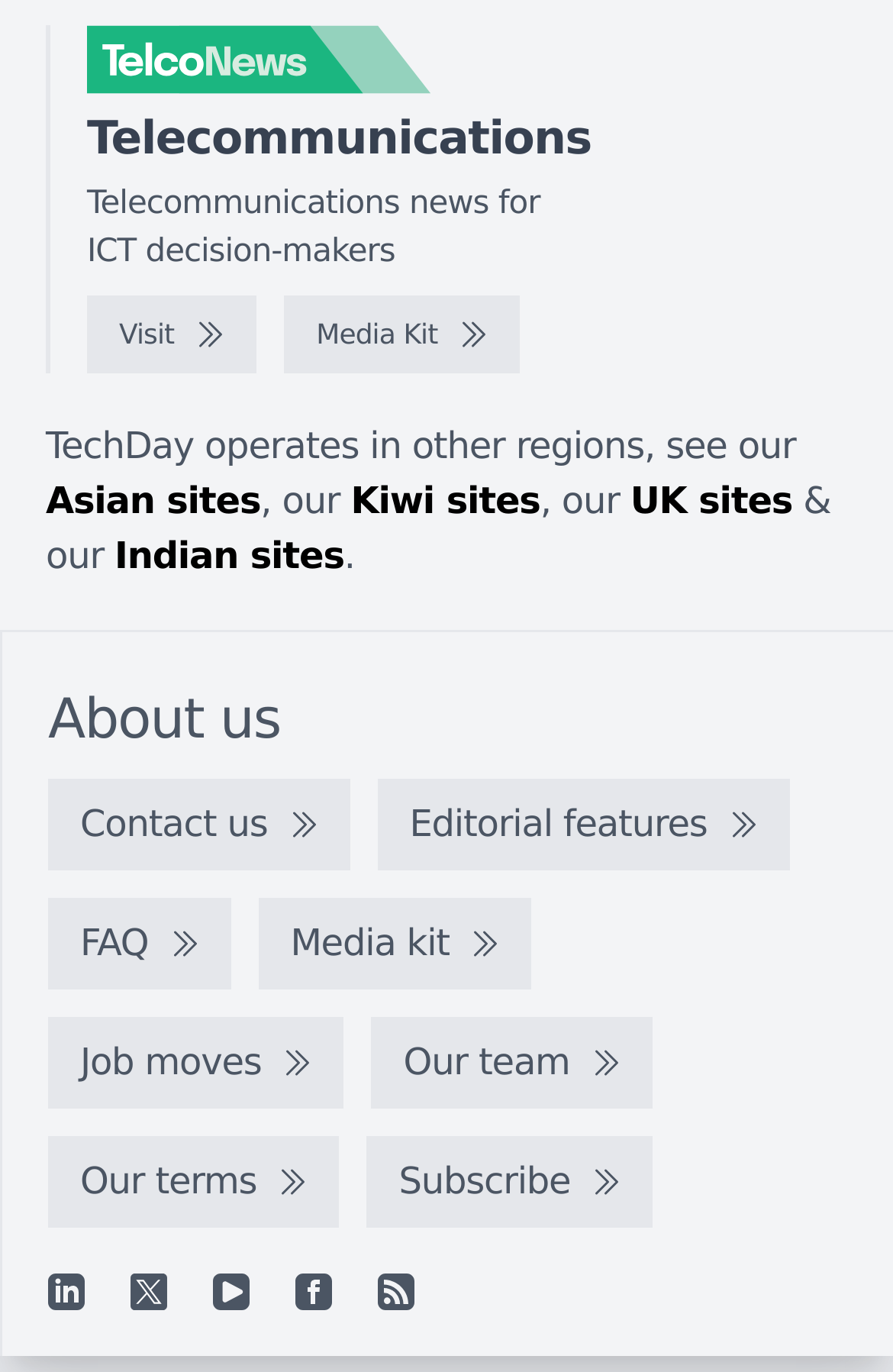Please locate the bounding box coordinates of the element's region that needs to be clicked to follow the instruction: "Contact us". The bounding box coordinates should be provided as four float numbers between 0 and 1, i.e., [left, top, right, bottom].

[0.054, 0.568, 0.392, 0.635]